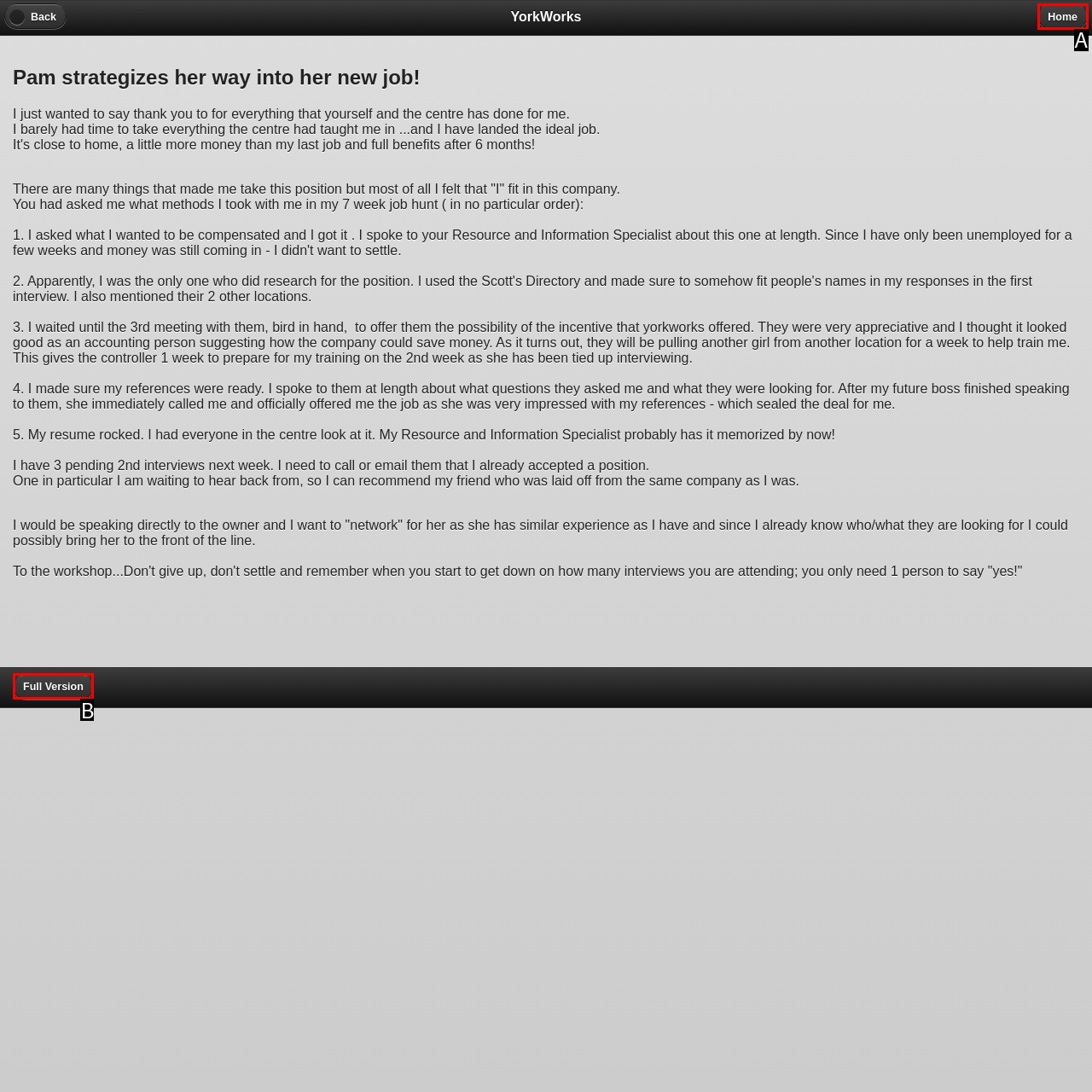Given the description: alt="20220116_124028-2000" title="20220116_124028-2000"
Identify the letter of the matching UI element from the options.

None